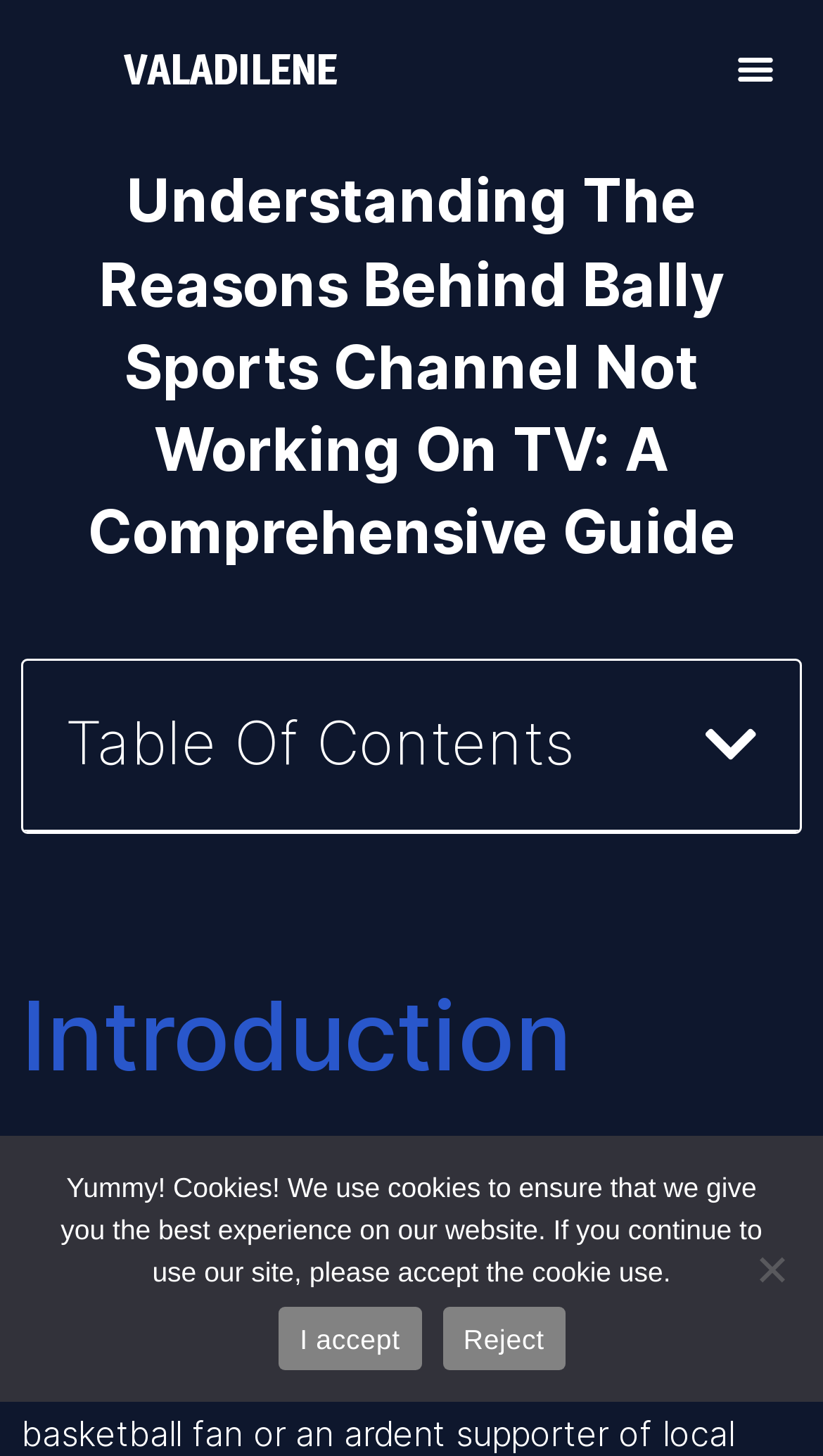What is the purpose of the button 'Open table of contents'?
Answer the question with a single word or phrase by looking at the picture.

To open table of contents